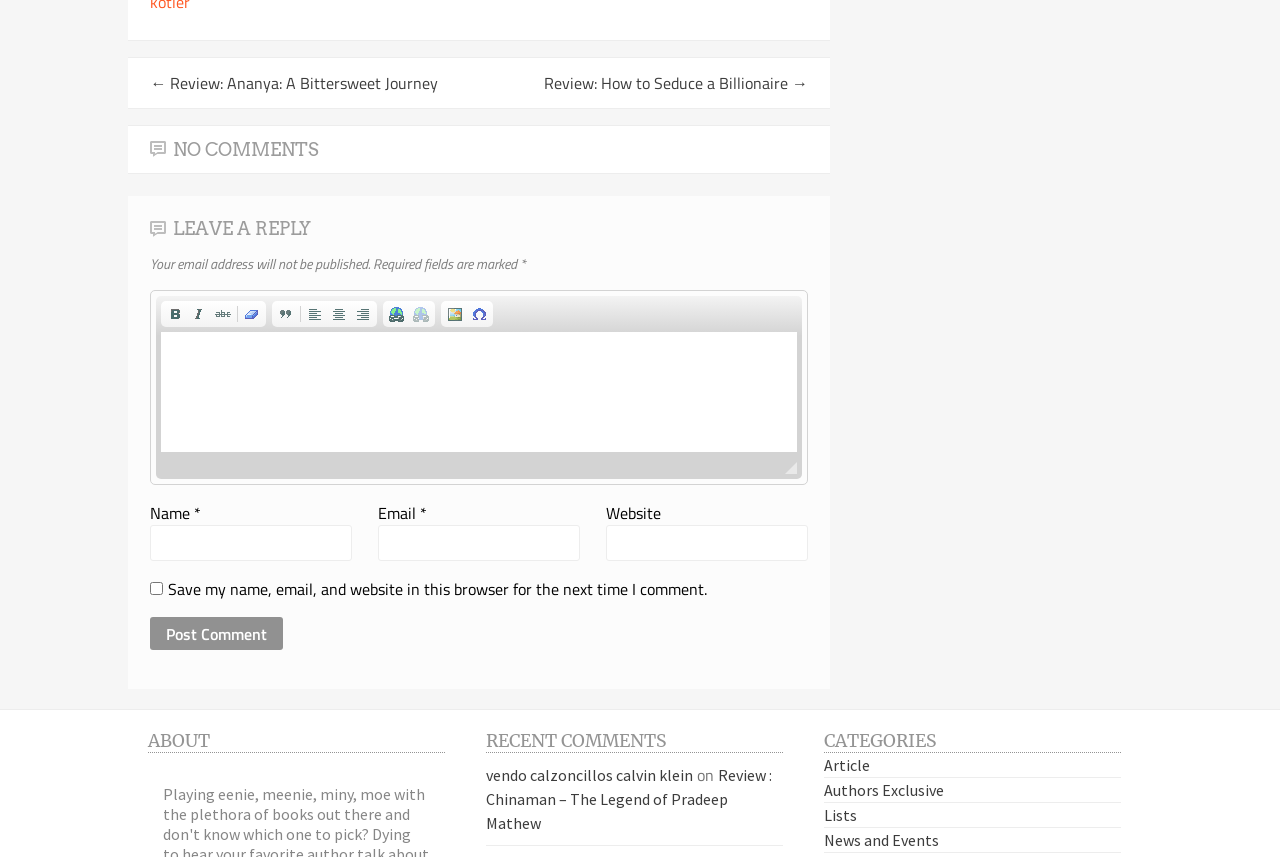Find the bounding box coordinates of the area that needs to be clicked in order to achieve the following instruction: "Type in the 'Name' field". The coordinates should be specified as four float numbers between 0 and 1, i.e., [left, top, right, bottom].

[0.117, 0.613, 0.275, 0.654]